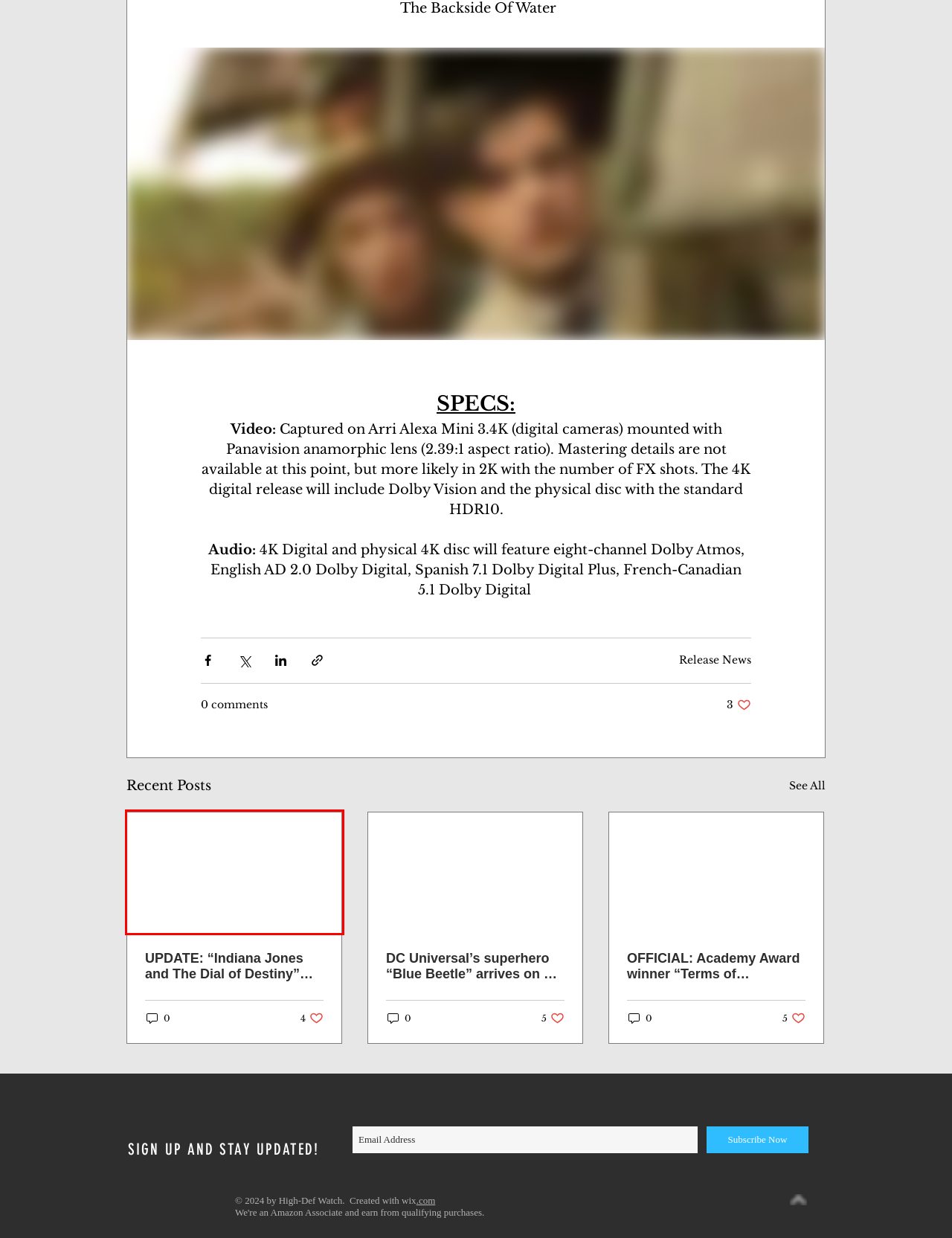You see a screenshot of a webpage with a red bounding box surrounding an element. Pick the webpage description that most accurately represents the new webpage after interacting with the element in the red bounding box. The options are:
A. OFFICIAL: Academy Award winner “Terms of Endearment” gets a 40th Anniversary 4K remaster – 11/14
B. UPDATE: “Indiana Jones and The Dial of Destiny” gets 4K supersize 100GB disc – Dec. 5
C. Frame Shots
D. Release News
E. Website Builder - Create a Free Website Today | Wix.com
F. High-Def Watch | 4K | Blu-ray | Reviews
G. REVIEWS & NEWS | High-Def Watch
H. DC Universal’s superhero “Blue Beetle” arrives on 4K Ultra HD (digital) 9/26 & (disc) 10/31

B